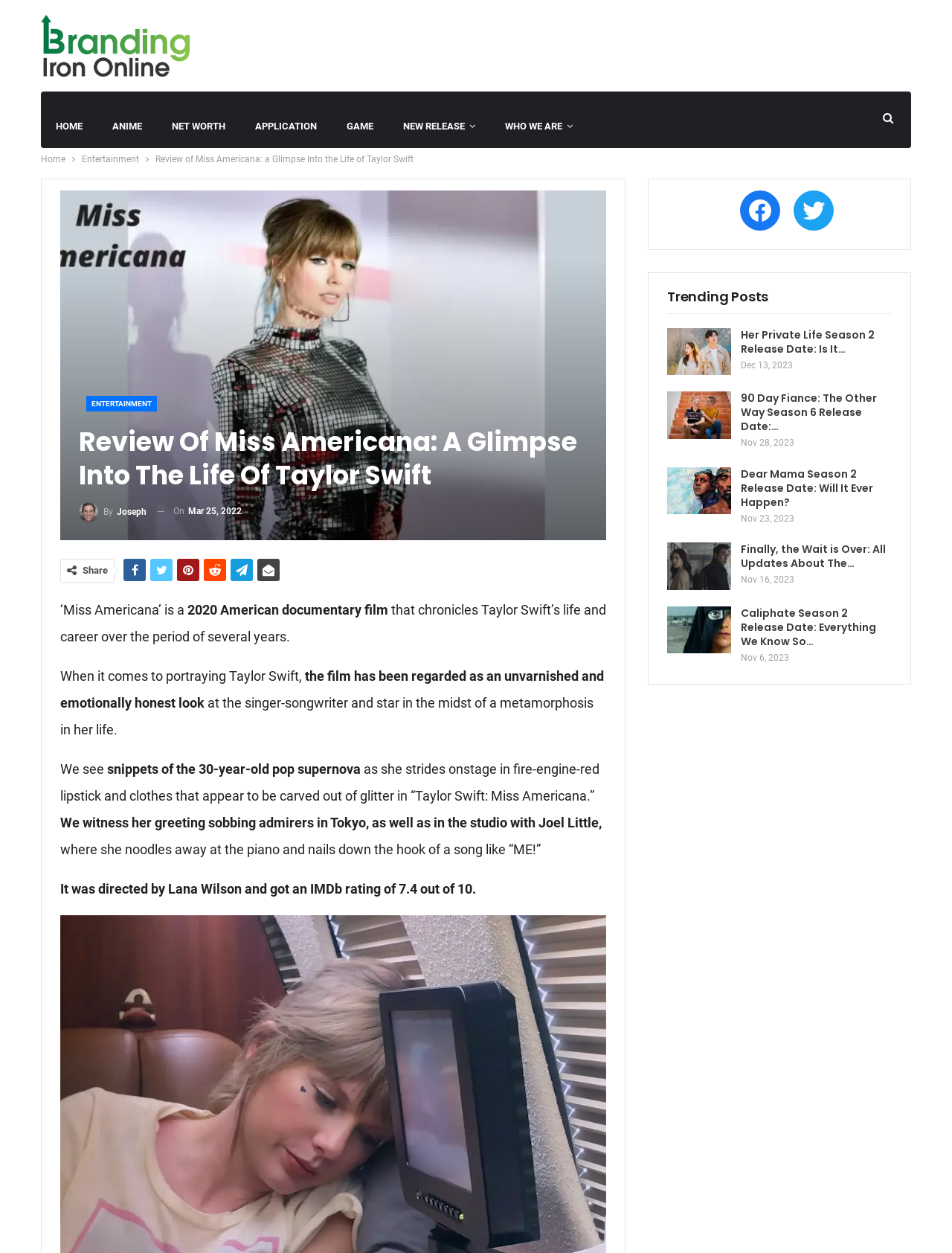What is the text of the webpage's headline?

Review Of Miss Americana: A Glimpse Into The Life Of Taylor Swift